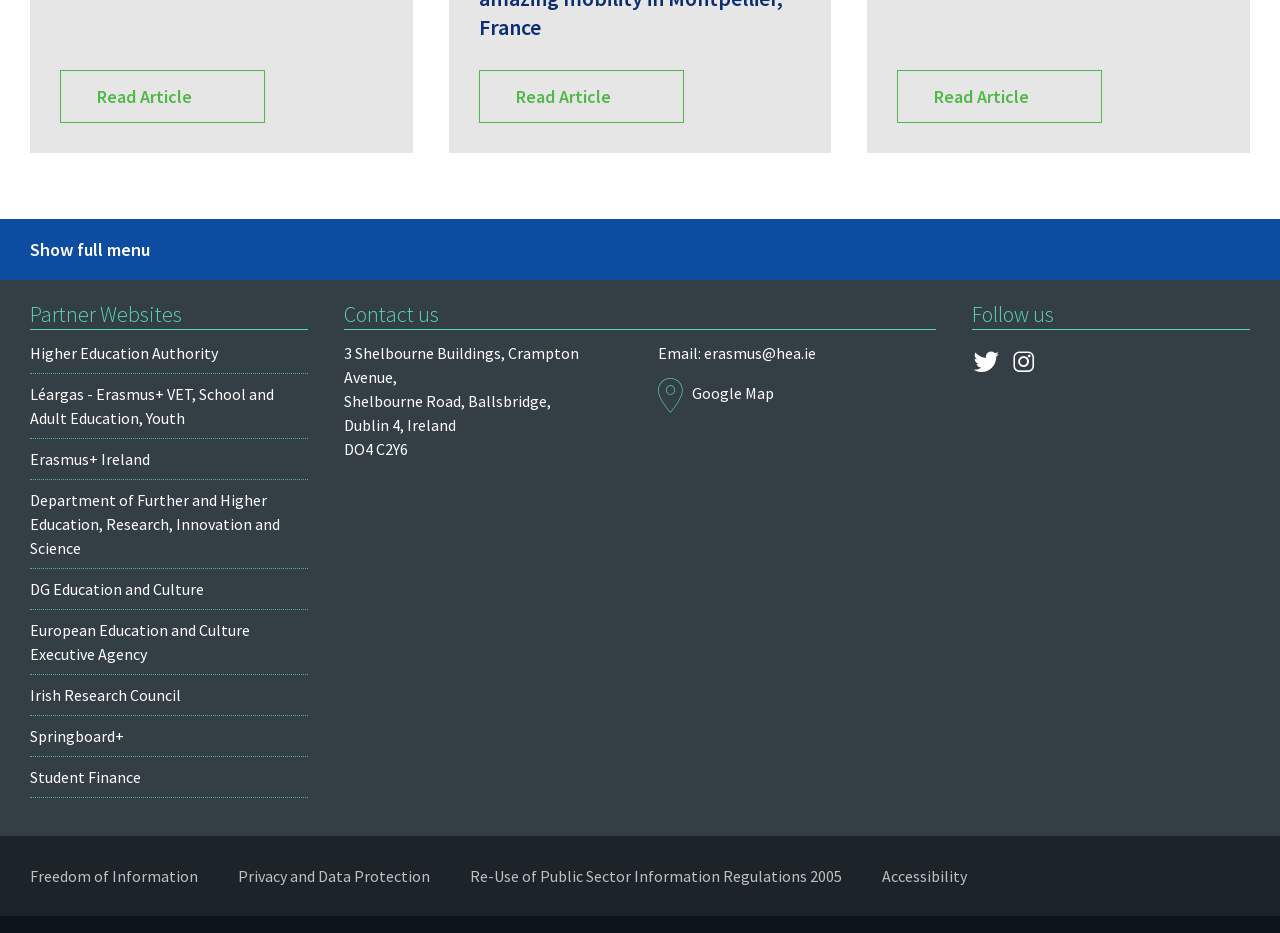Locate the bounding box coordinates of the clickable region to complete the following instruction: "Open the 'Ron's Playback: My Military Life 1952~1977' story."

None